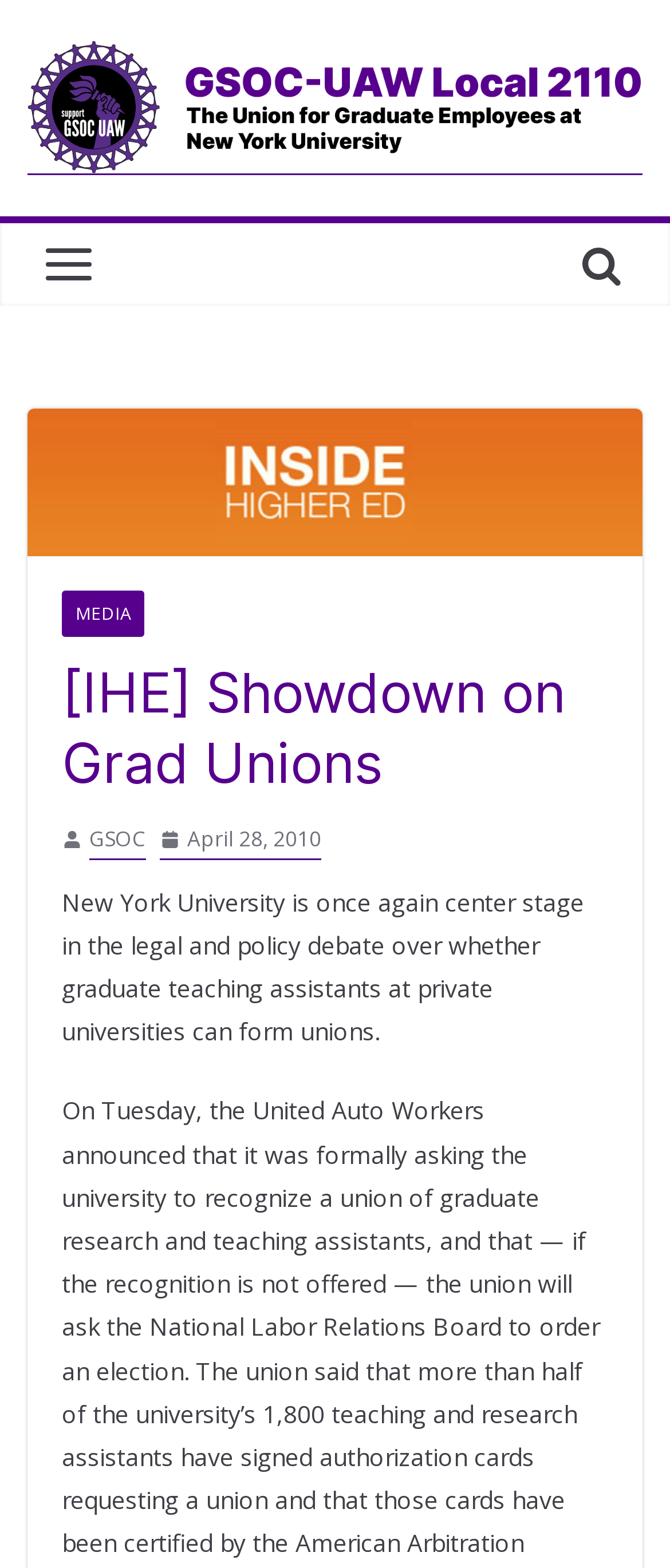What is the date mentioned on the page?
Answer with a single word or phrase by referring to the visual content.

April 28, 2010